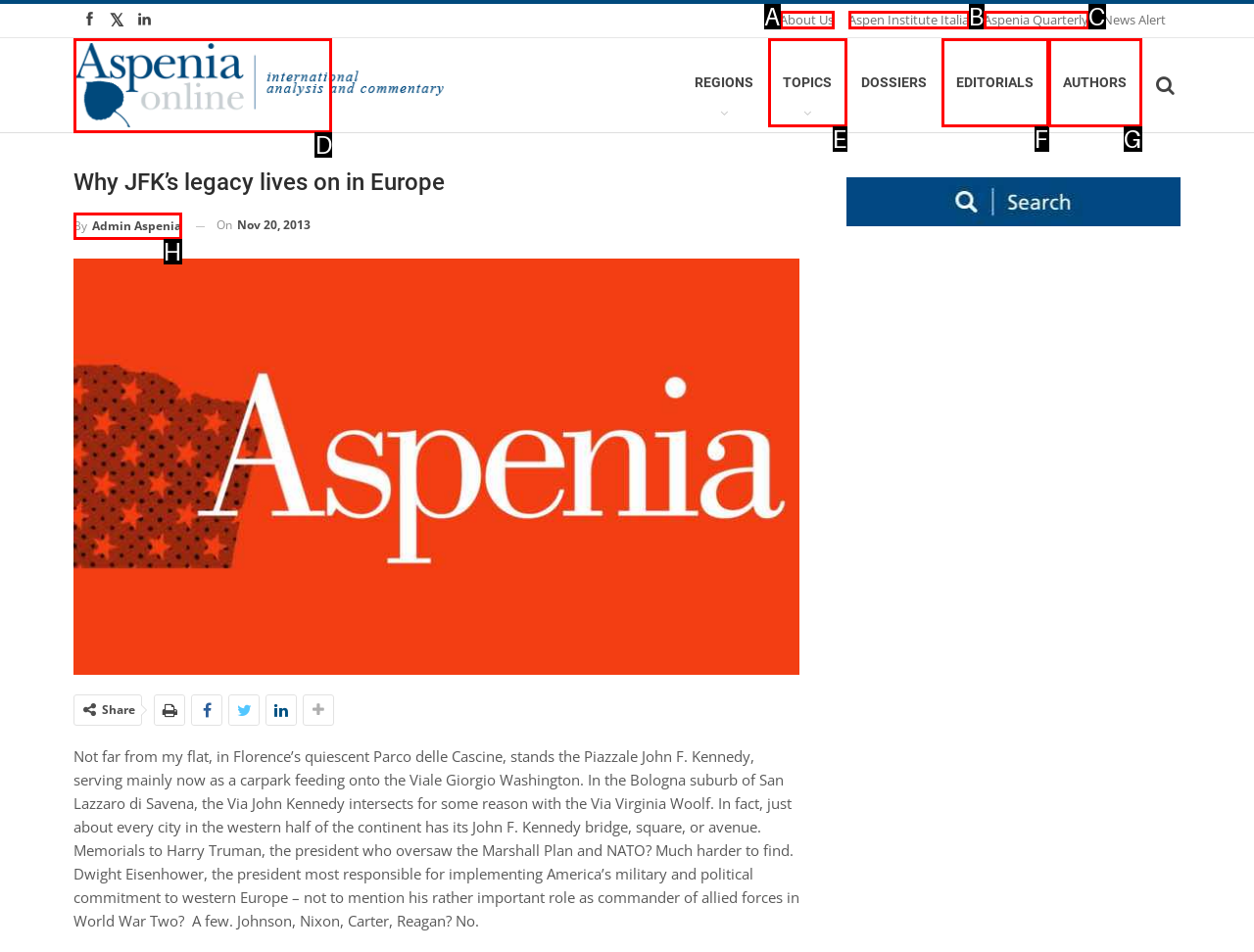Choose the letter that best represents the description: By Admin Aspenia. Provide the letter as your response.

H